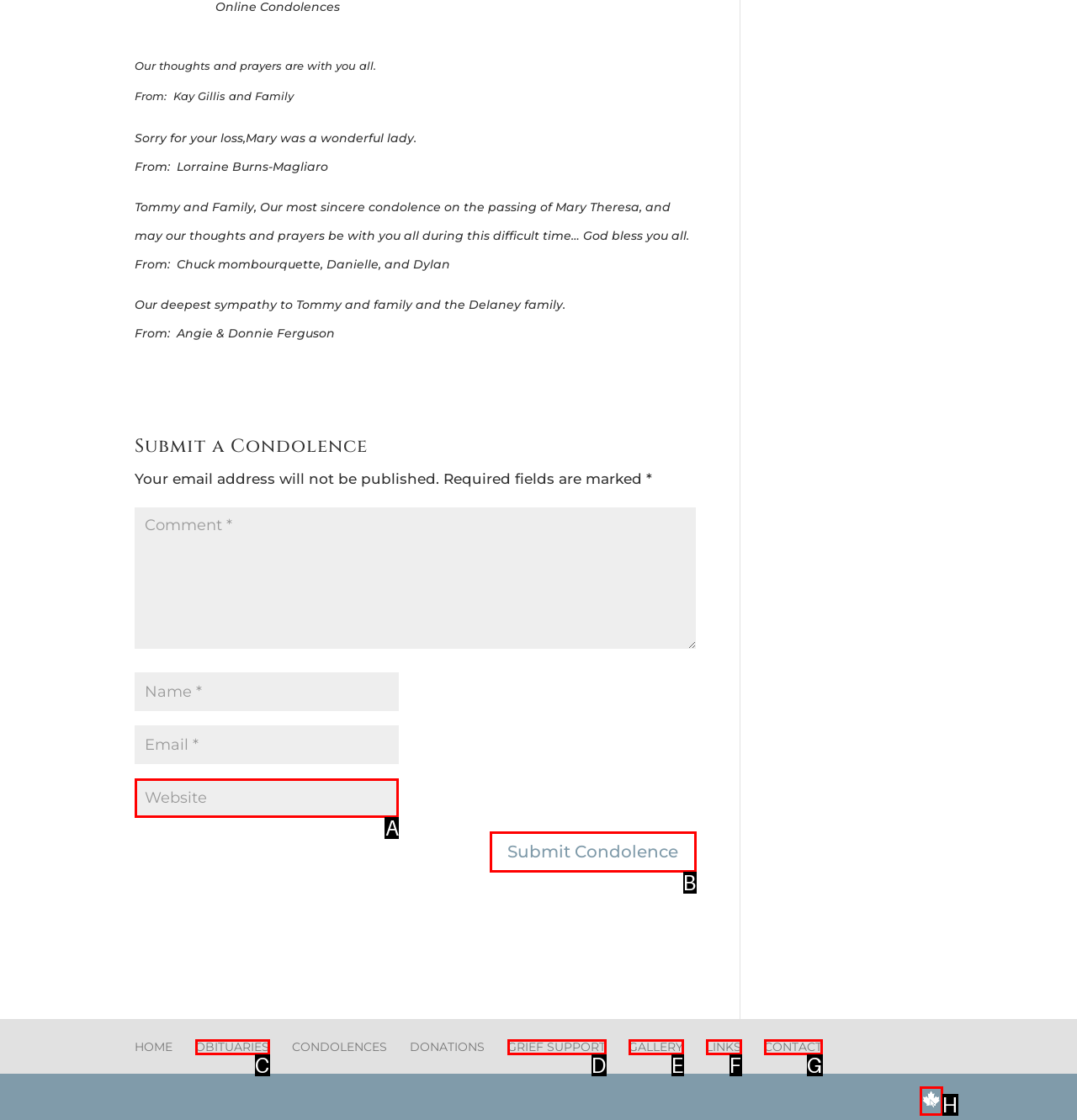Choose the HTML element that best fits the given description: name="submit" value="Submit Condolence". Answer by stating the letter of the option.

B